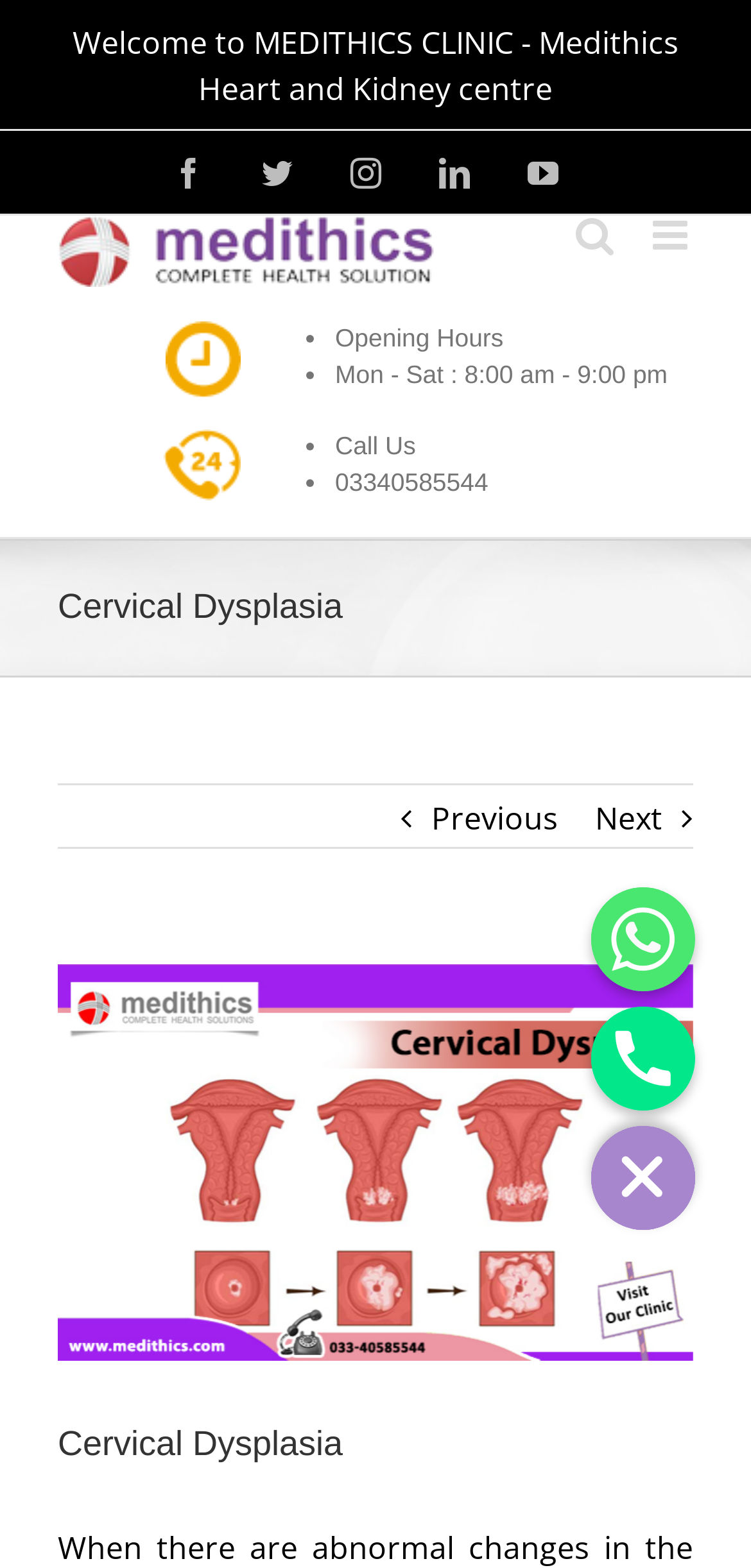What is the topic of the current article?
Please provide a single word or phrase in response based on the screenshot.

Cervical Dysplasia